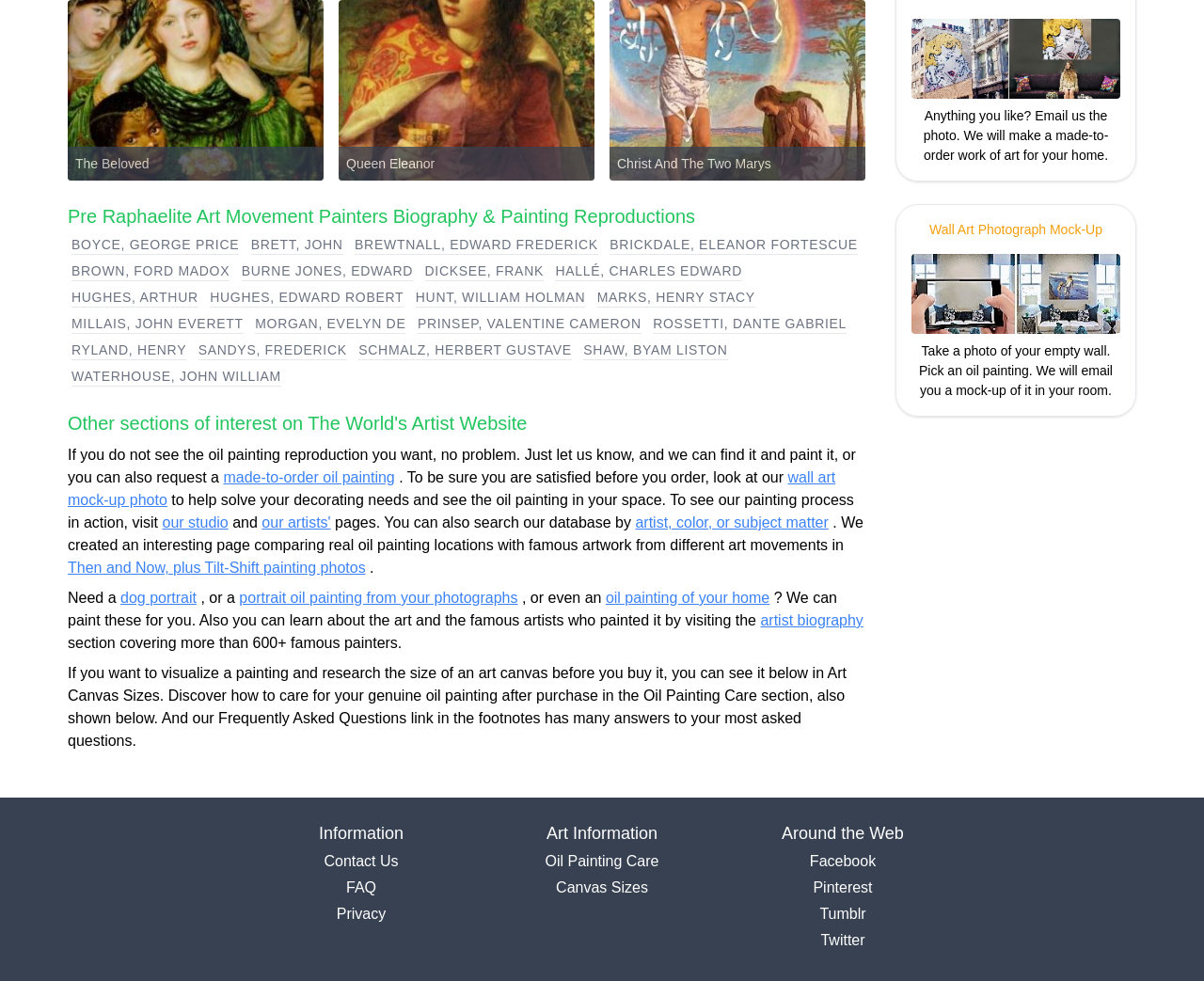What is the name of the section that provides information on caring for oil paintings?
With the help of the image, please provide a detailed response to the question.

The link 'Oil Painting Care' is listed under the 'Art Information' heading, suggesting that it is a section dedicated to providing information on caring for oil paintings.